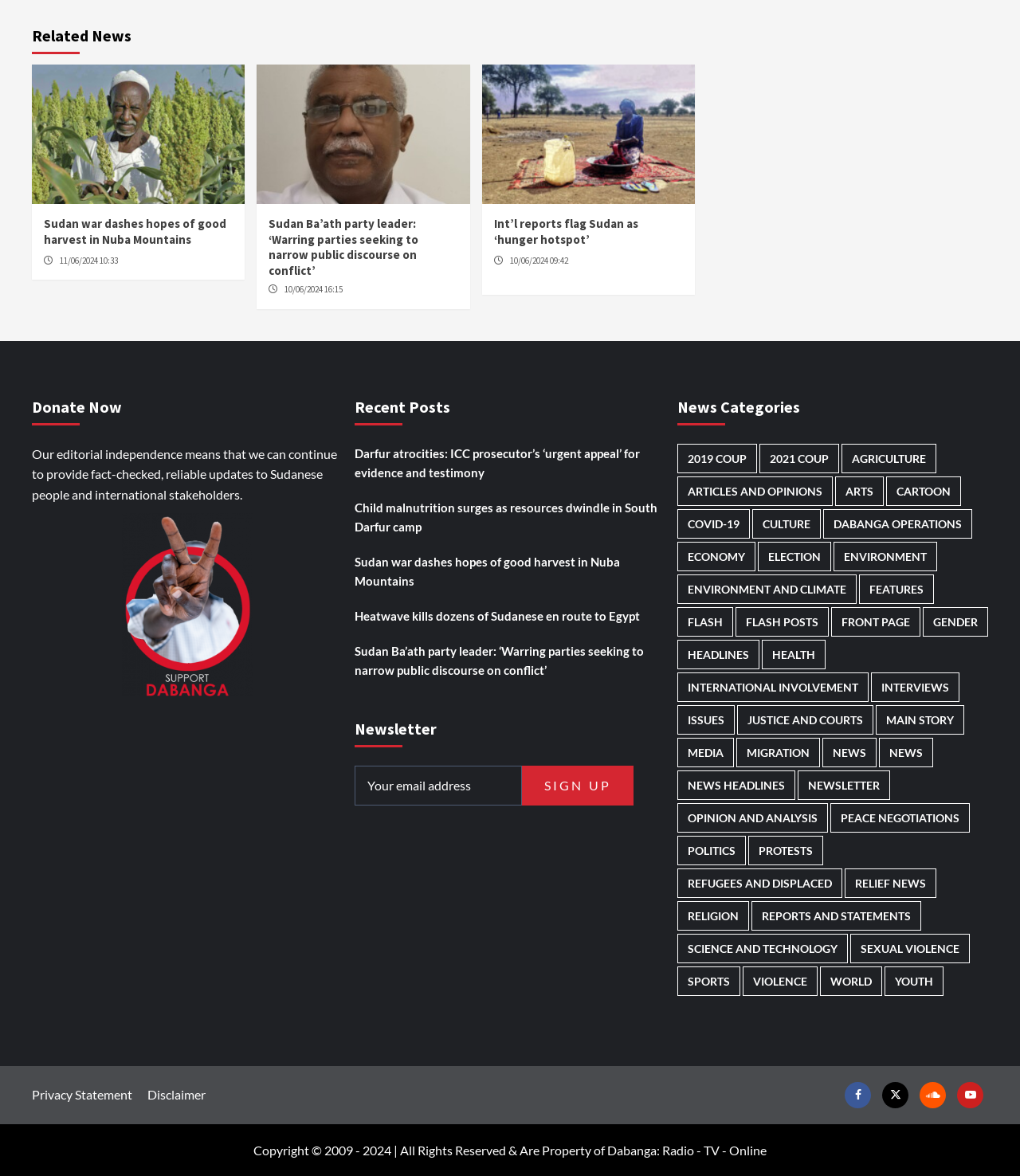What is the date of the news article with the heading 'Int’l reports flag Sudan as ‘hunger hotspot’'? Based on the image, give a response in one word or a short phrase.

10/06/2024